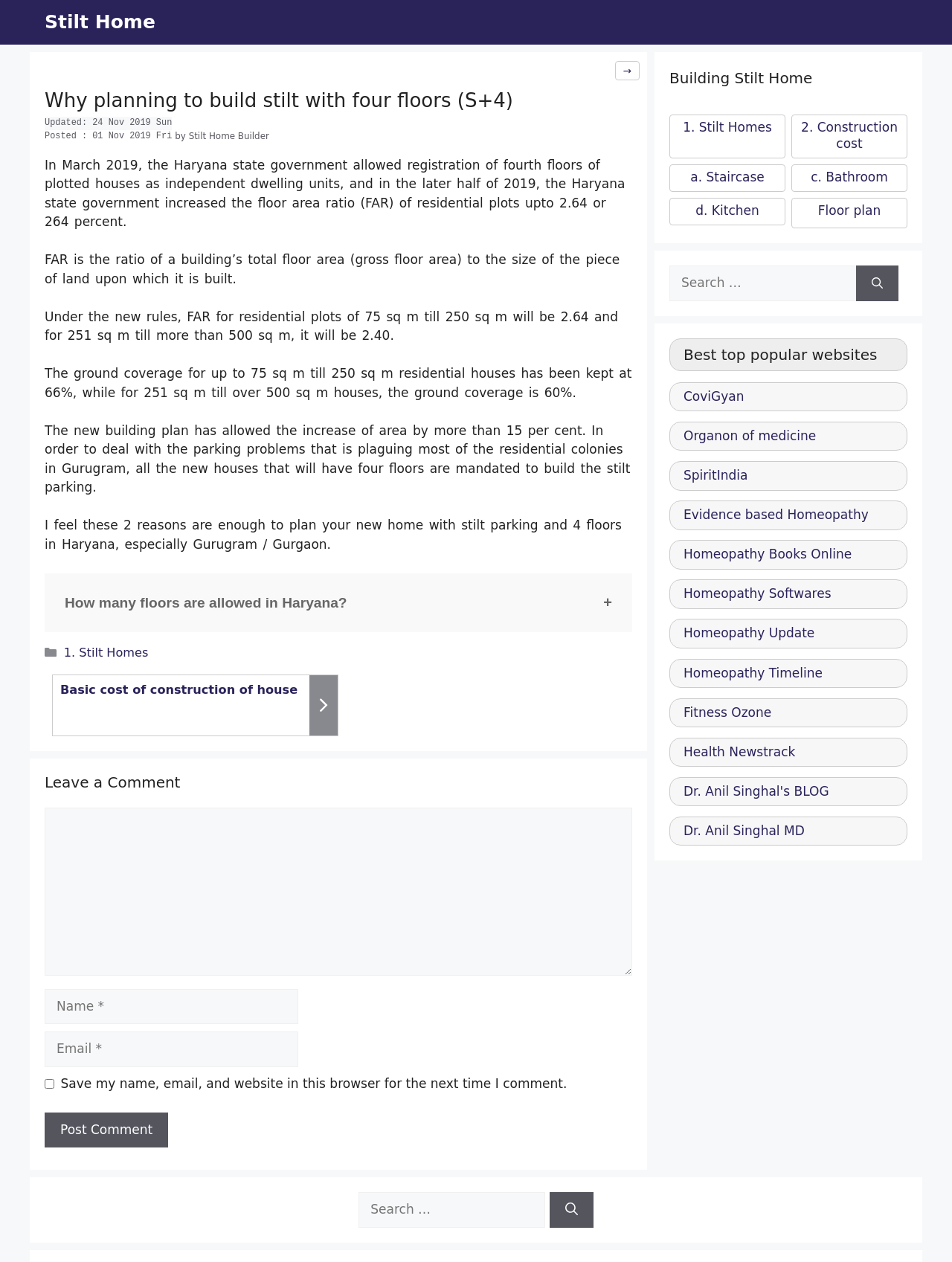What is the ground coverage for residential houses up to 250 sq m?
Please provide a single word or phrase as the answer based on the screenshot.

66%